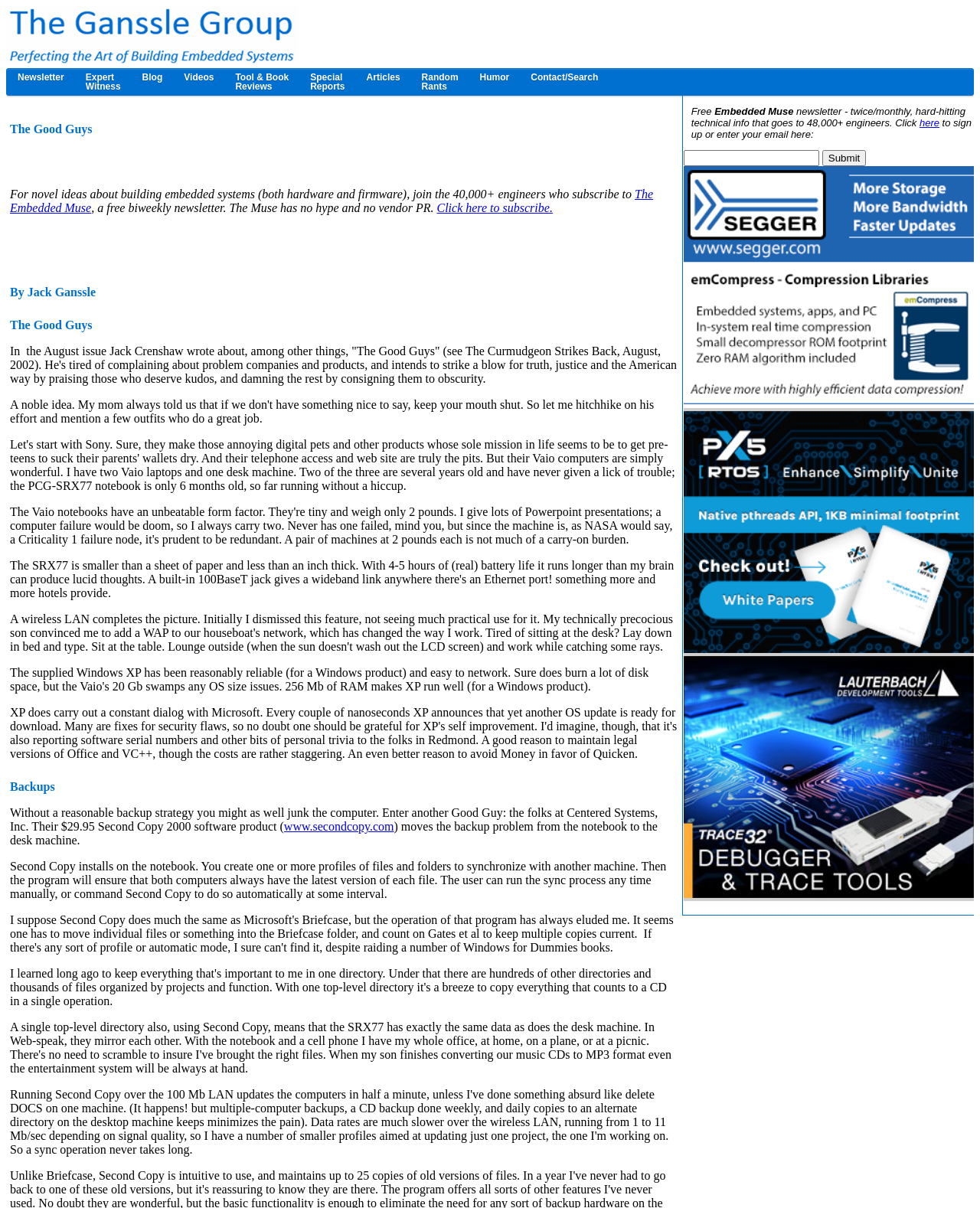Using the element description The Embedded Muse, predict the bounding box coordinates for the UI element. Provide the coordinates in (top-left x, top-left y, bottom-right x, bottom-right y) format with values ranging from 0 to 1.

[0.01, 0.155, 0.666, 0.177]